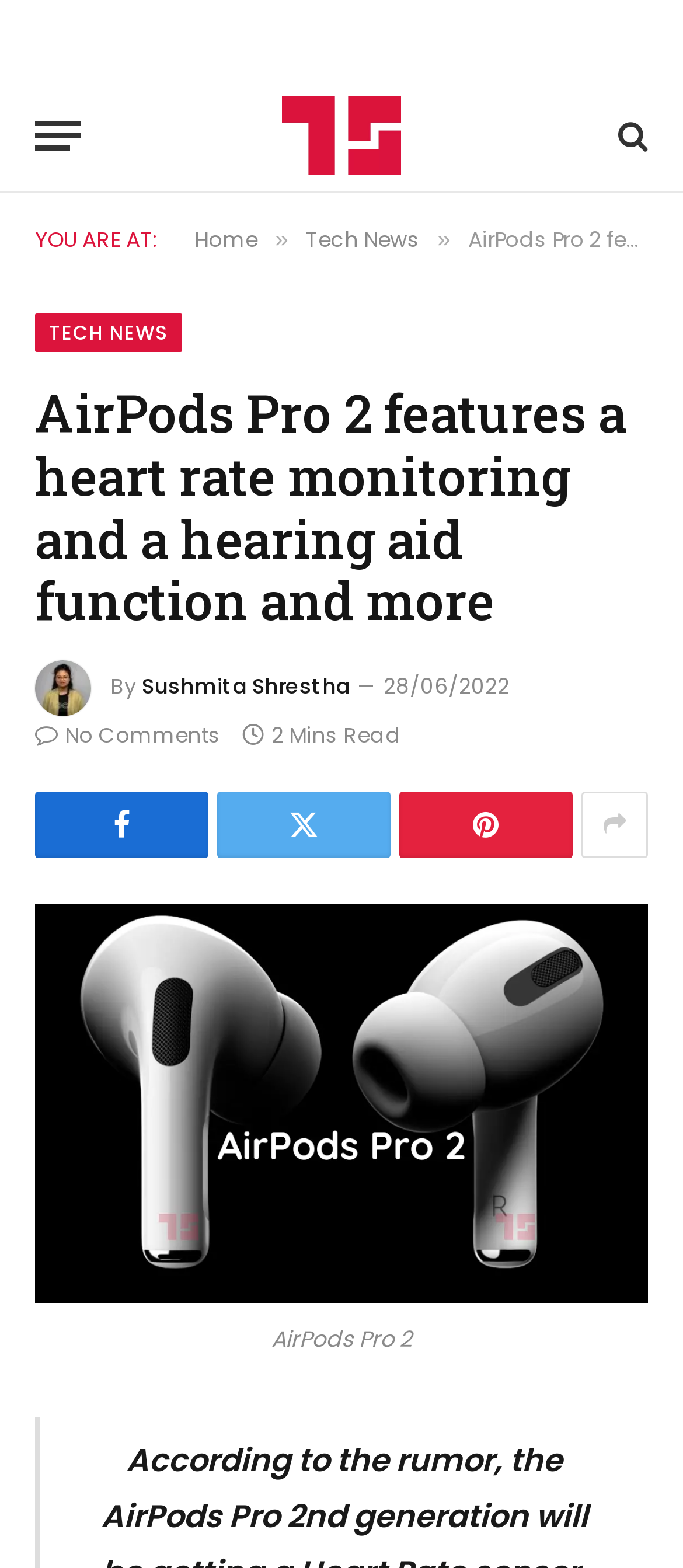What is the website's name?
Relying on the image, give a concise answer in one word or a brief phrase.

TechnoSanta